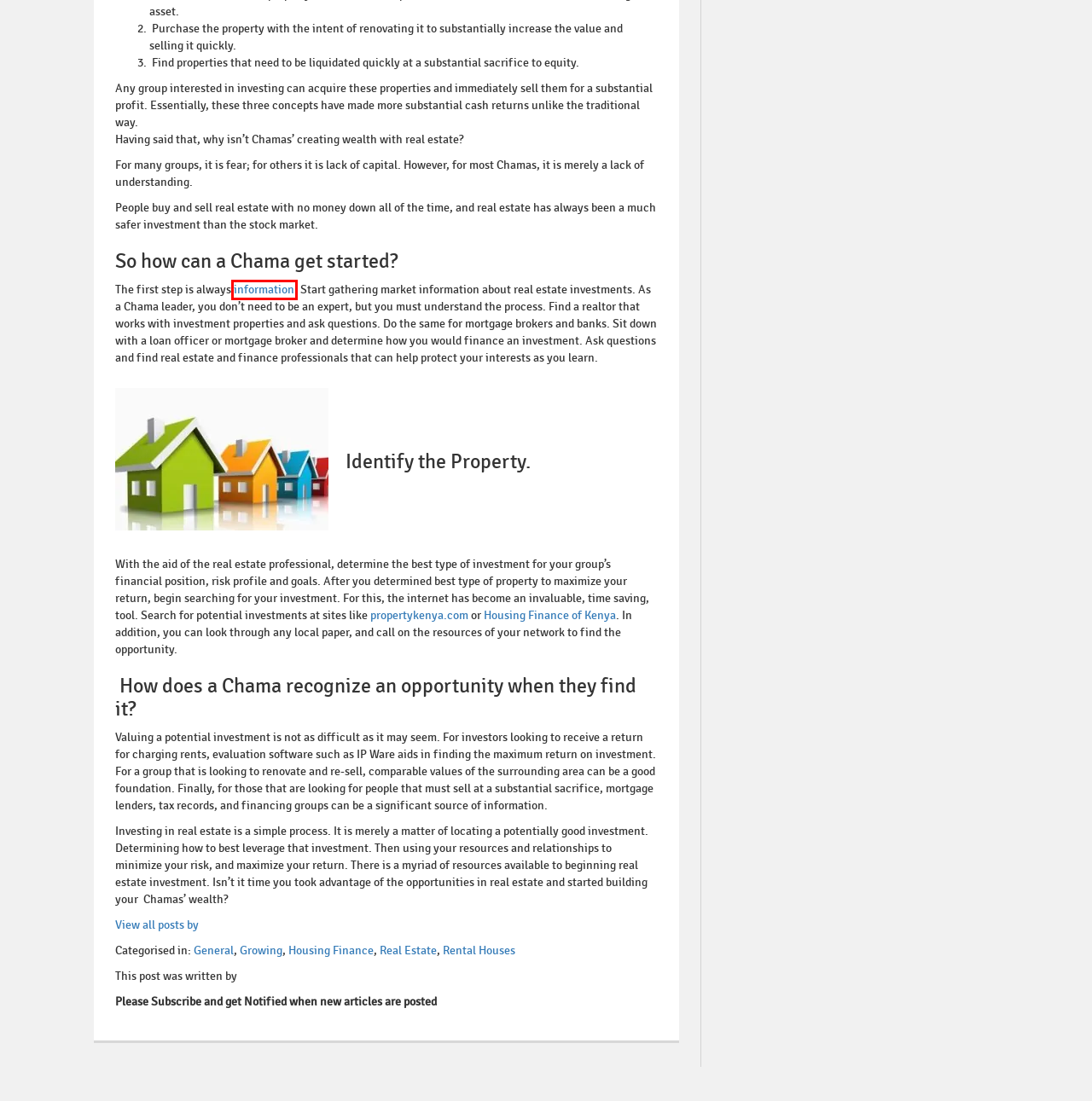You have a screenshot of a webpage with a red rectangle bounding box around an element. Identify the best matching webpage description for the new page that appears after clicking the element in the bounding box. The descriptions are:
A. Login into Chamasoft
B. General Archives | ChamaBlog : ChamaBlog
C. Personal Finance Archives | ChamaBlog : ChamaBlog
D. Basics Archives | ChamaBlog : ChamaBlog
E. Truths about property investment : ChamaBlog
F. Money Archives | ChamaBlog : ChamaBlog
G. Running Archives | ChamaBlog : ChamaBlog
H. Young Chamas Archives | ChamaBlog : ChamaBlog

E